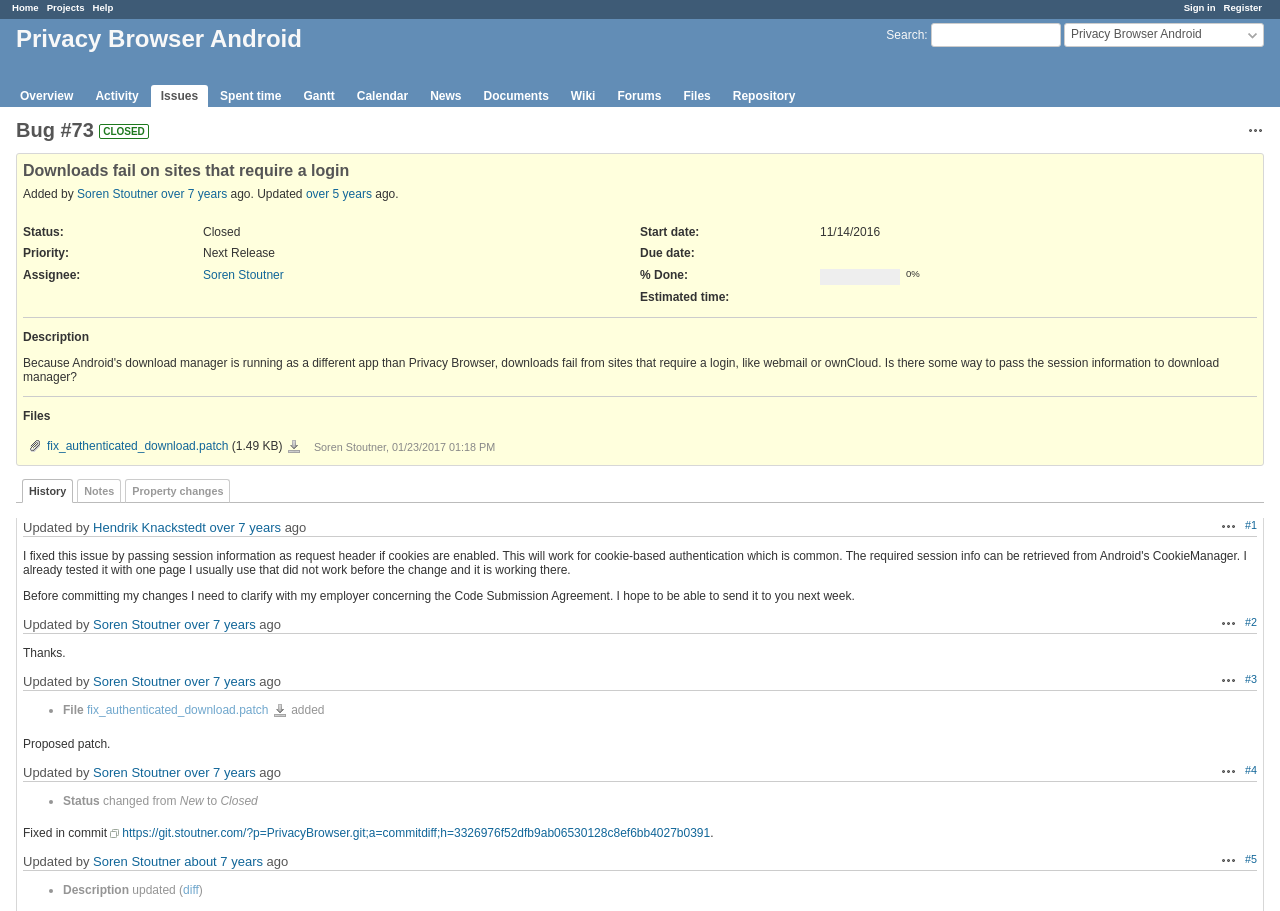Identify the bounding box coordinates for the region of the element that should be clicked to carry out the instruction: "Search for issues". The bounding box coordinates should be four float numbers between 0 and 1, i.e., [left, top, right, bottom].

[0.692, 0.031, 0.722, 0.046]